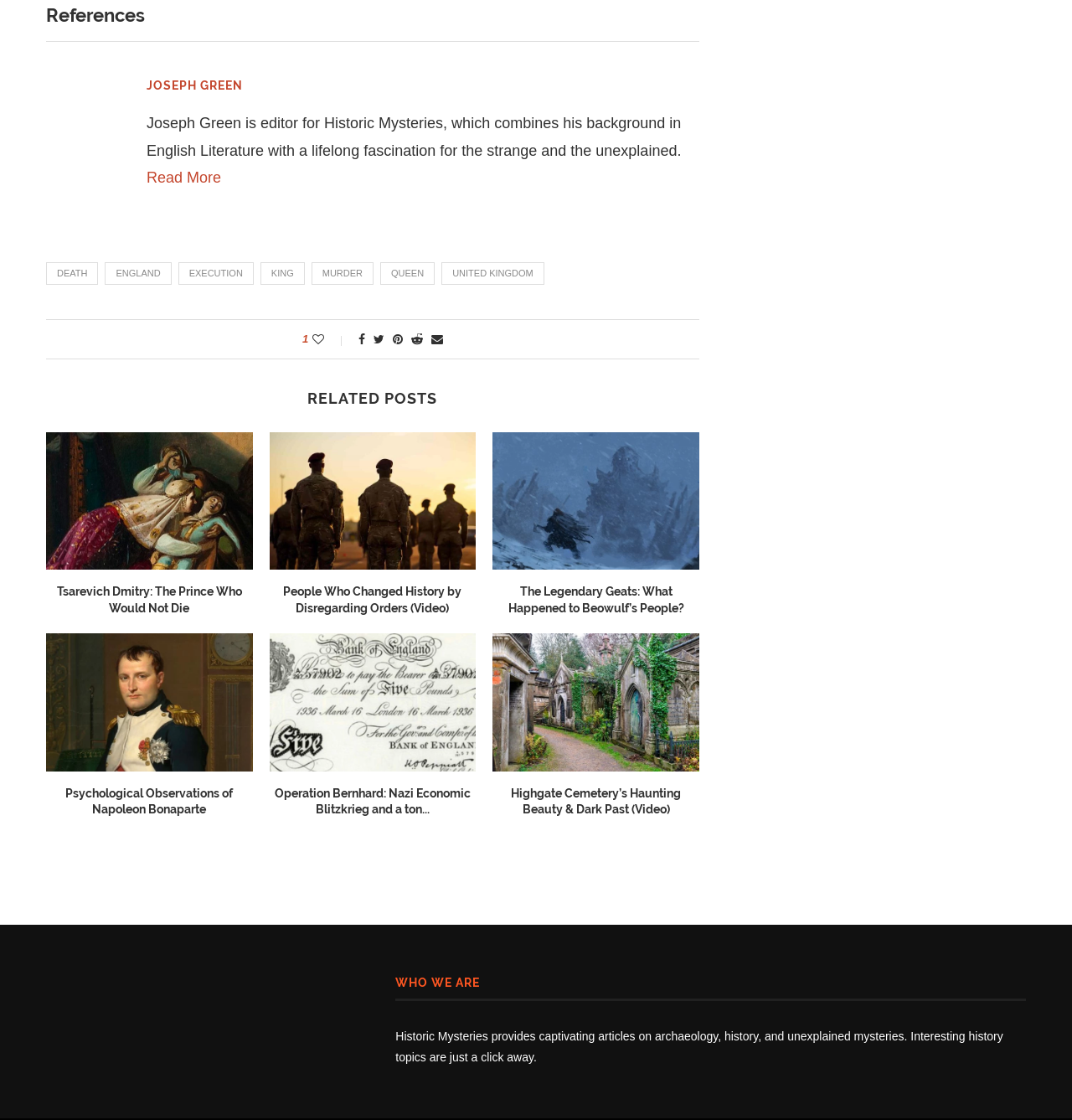Please give a short response to the question using one word or a phrase:
What are the categories of articles on Historic Mysteries?

Archaeology, History, Unexplained Mysteries